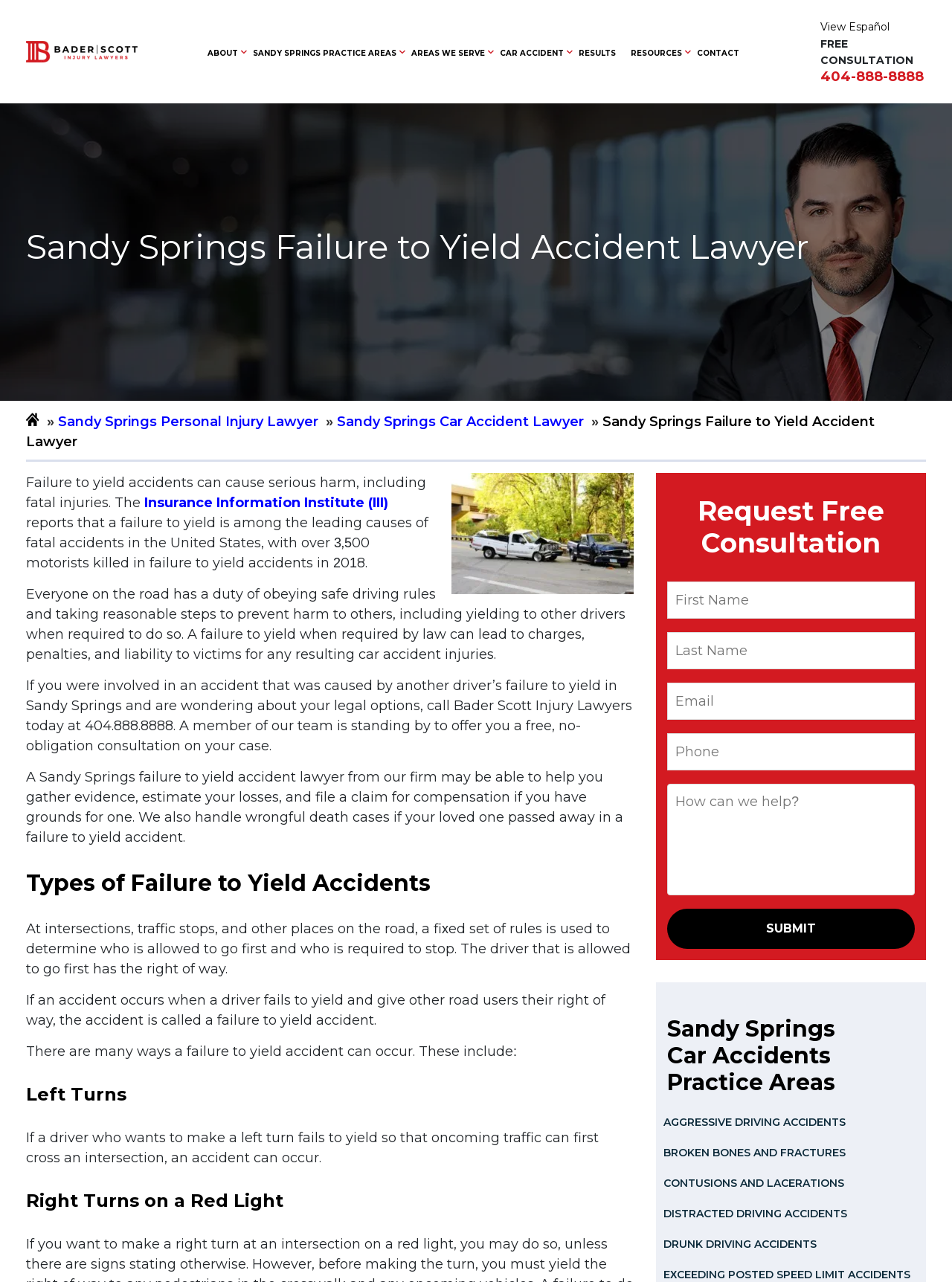Could you determine the bounding box coordinates of the clickable element to complete the instruction: "Click the 'ABOUT' link"? Provide the coordinates as four float numbers between 0 and 1, i.e., [left, top, right, bottom].

[0.218, 0.037, 0.25, 0.045]